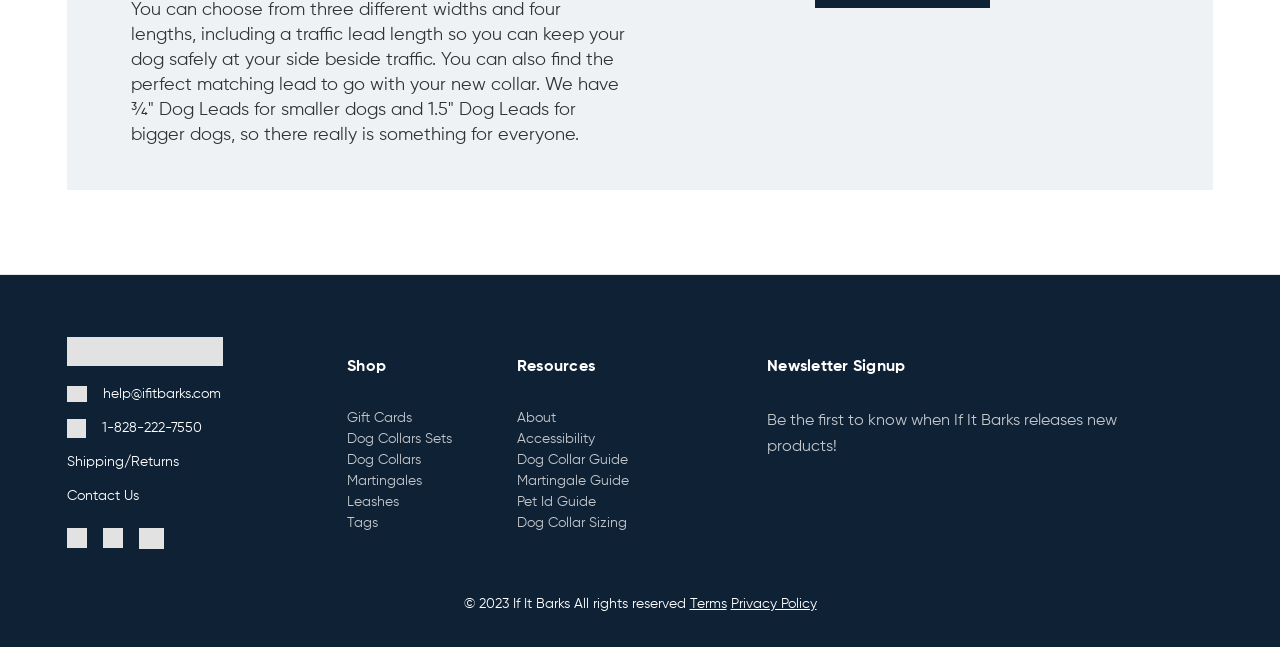Given the webpage screenshot, identify the bounding box of the UI element that matches this description: "Dog Collar Sizing".

[0.404, 0.793, 0.49, 0.825]